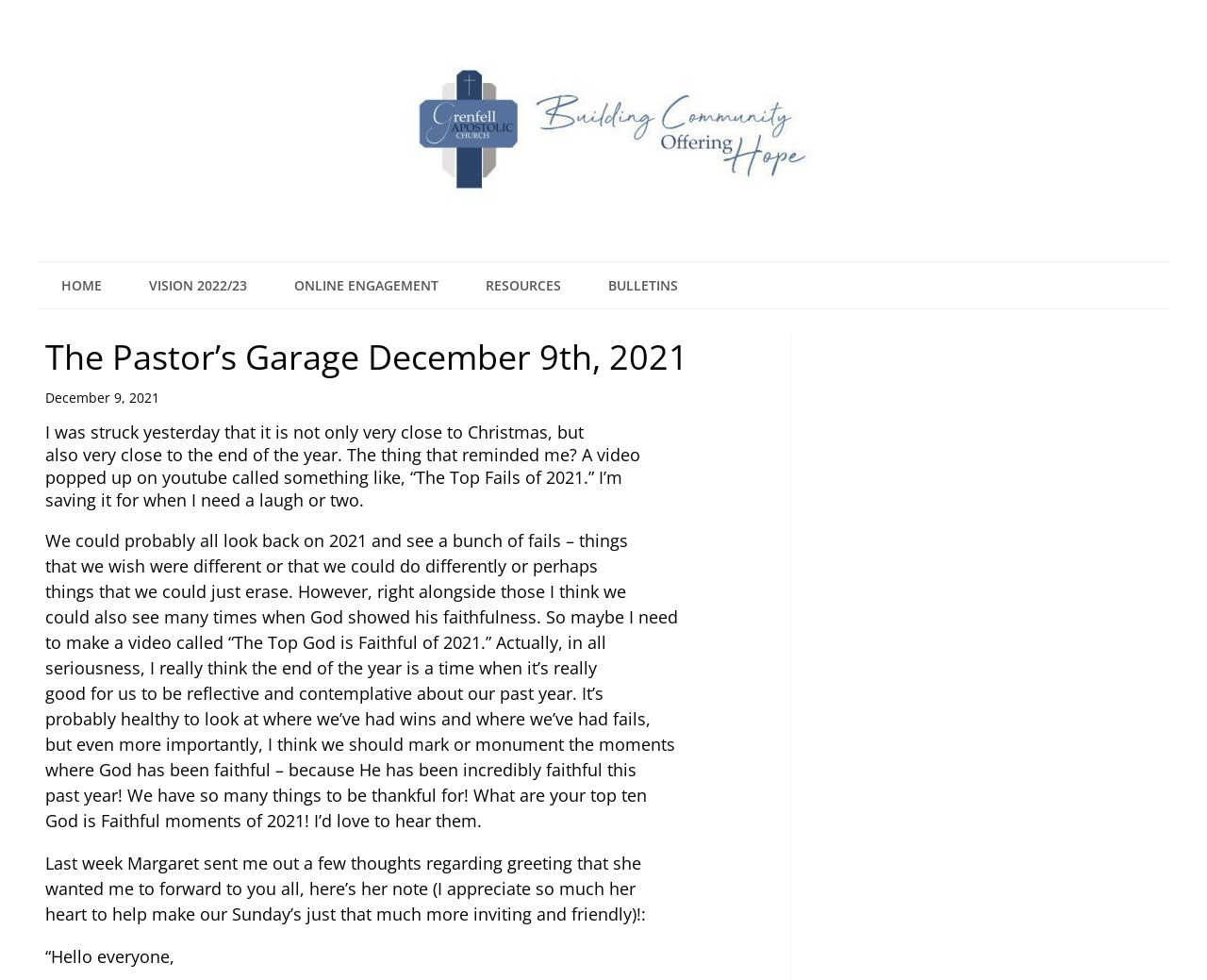Determine the bounding box coordinates of the UI element that matches the following description: "Home". The coordinates should be four float numbers between 0 and 1 in the format [left, top, right, bottom].

[0.031, 0.268, 0.104, 0.315]